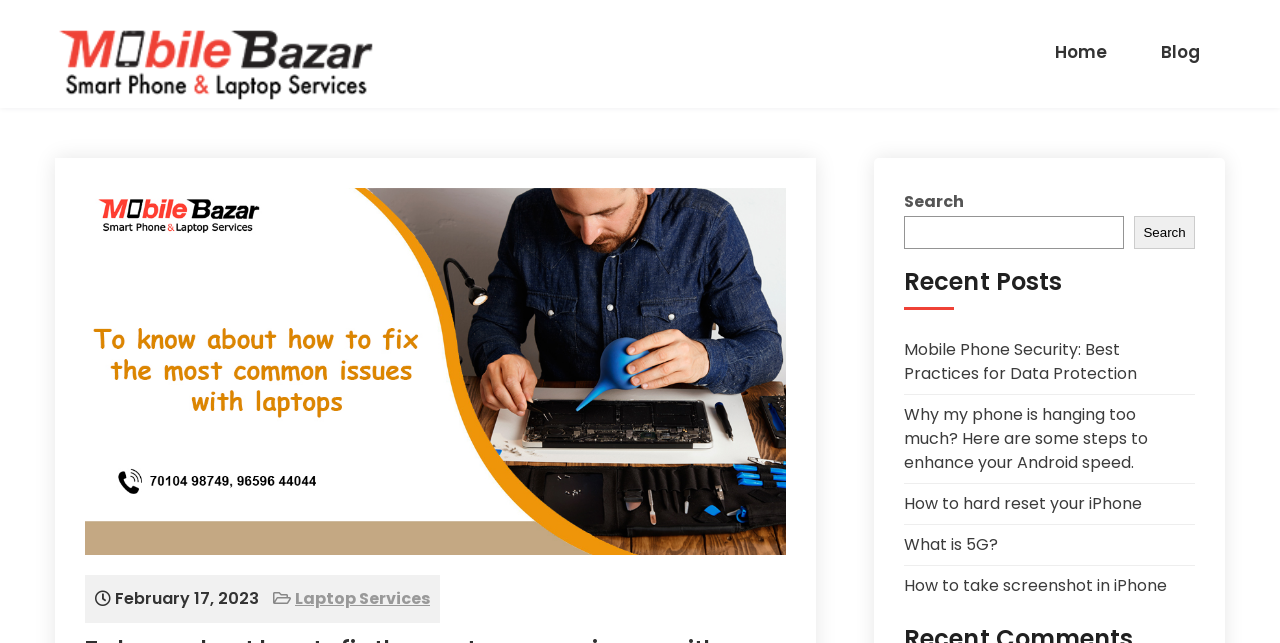Please identify the bounding box coordinates of the clickable region that I should interact with to perform the following instruction: "Read the 'Laptop Services' article". The coordinates should be expressed as four float numbers between 0 and 1, i.e., [left, top, right, bottom].

[0.23, 0.913, 0.336, 0.949]